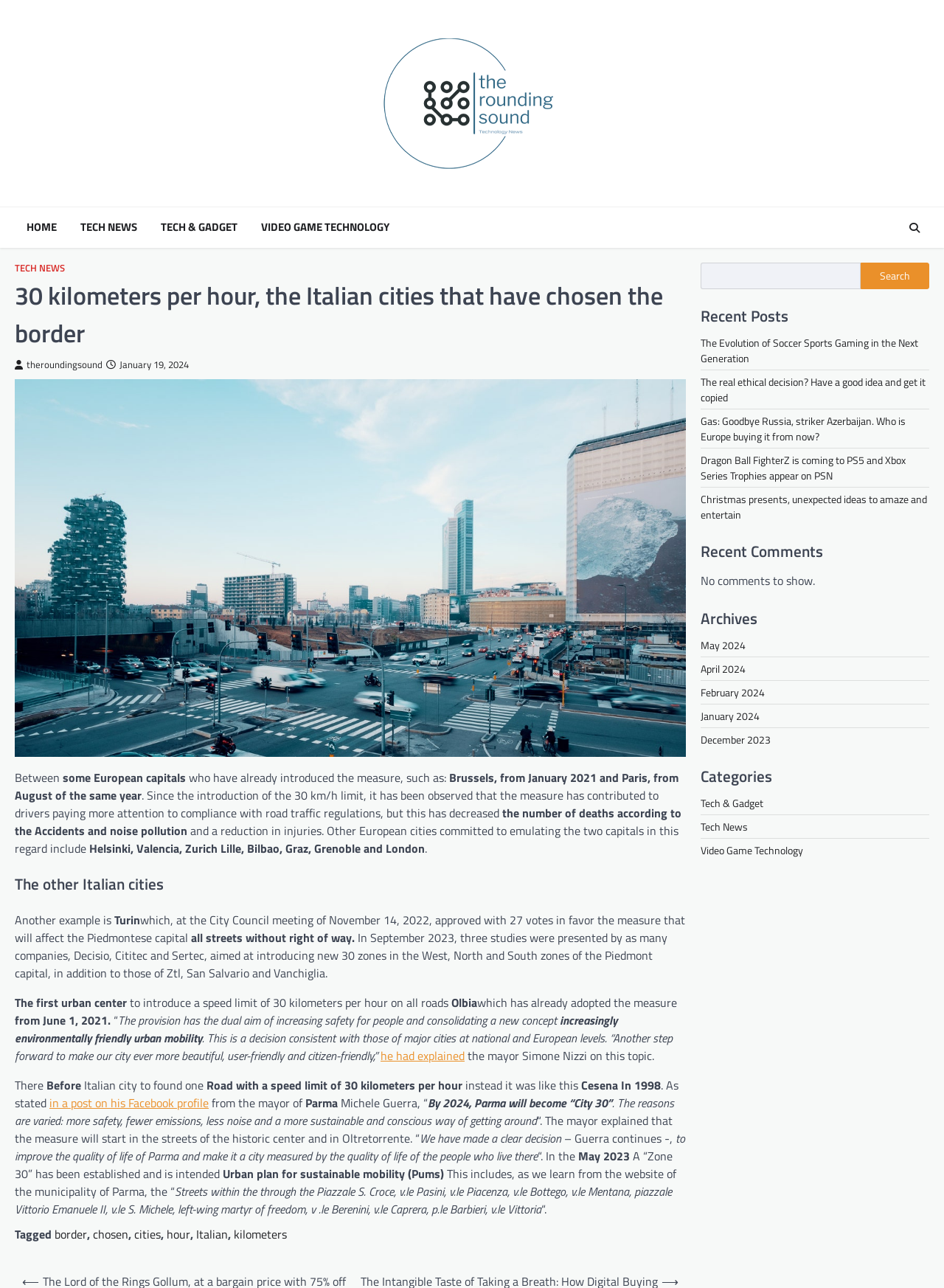Please identify the primary heading on the webpage and return its text.

30 kilometers per hour, the Italian cities that have chosen the border